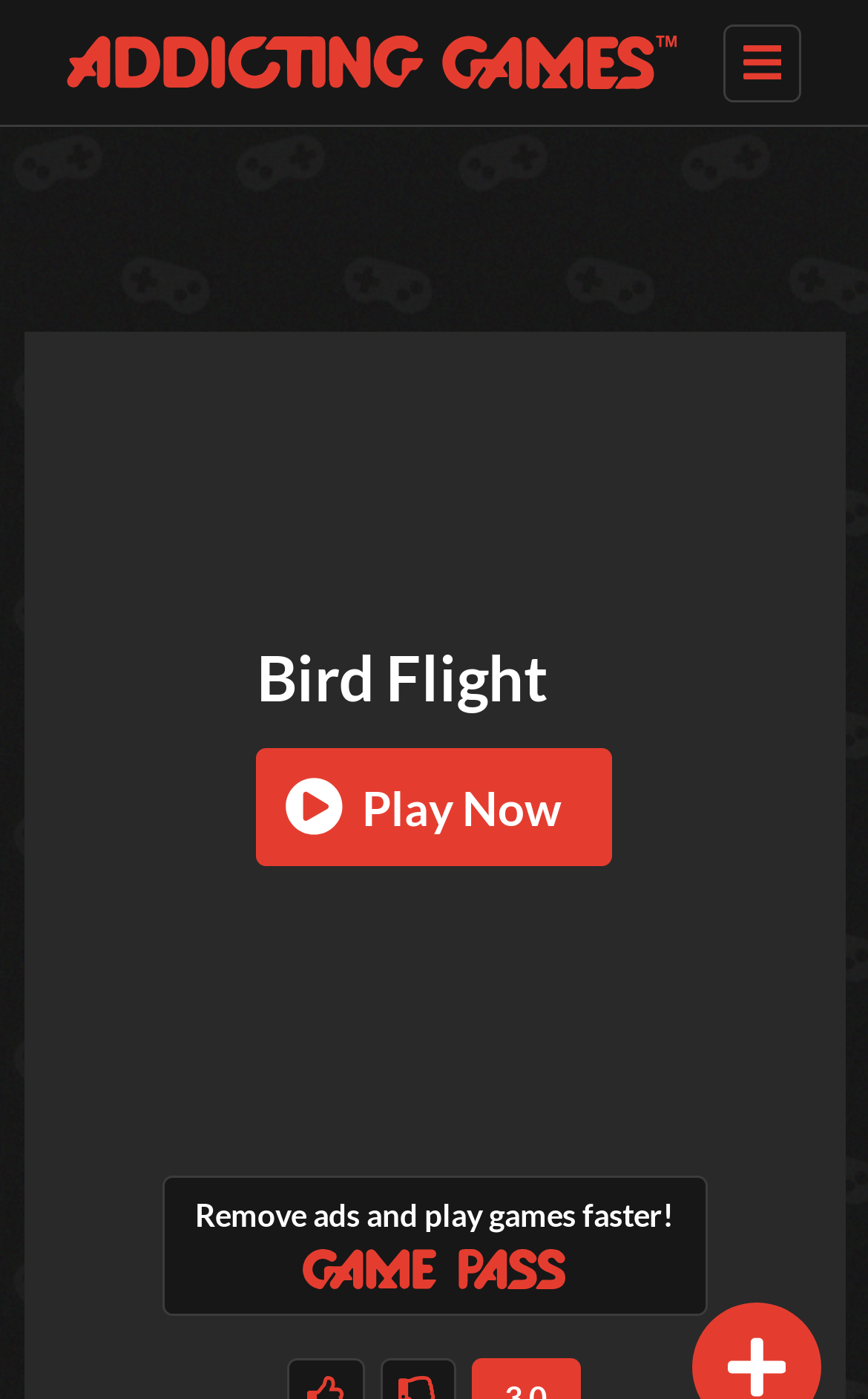Please pinpoint the bounding box coordinates for the region I should click to adhere to this instruction: "Login to your account".

[0.218, 0.738, 0.358, 0.785]